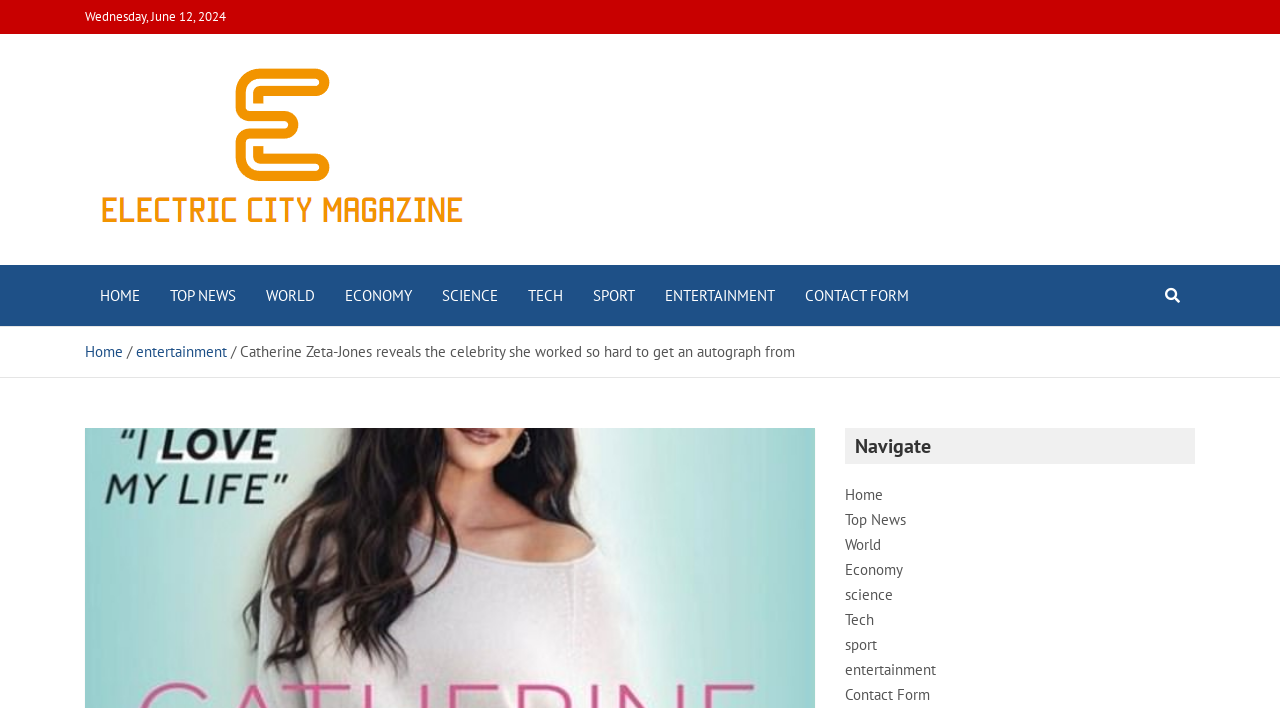Use a single word or phrase to answer the question: 
What is the name of the publication mentioned at the top of the webpage?

Electric City Magazine